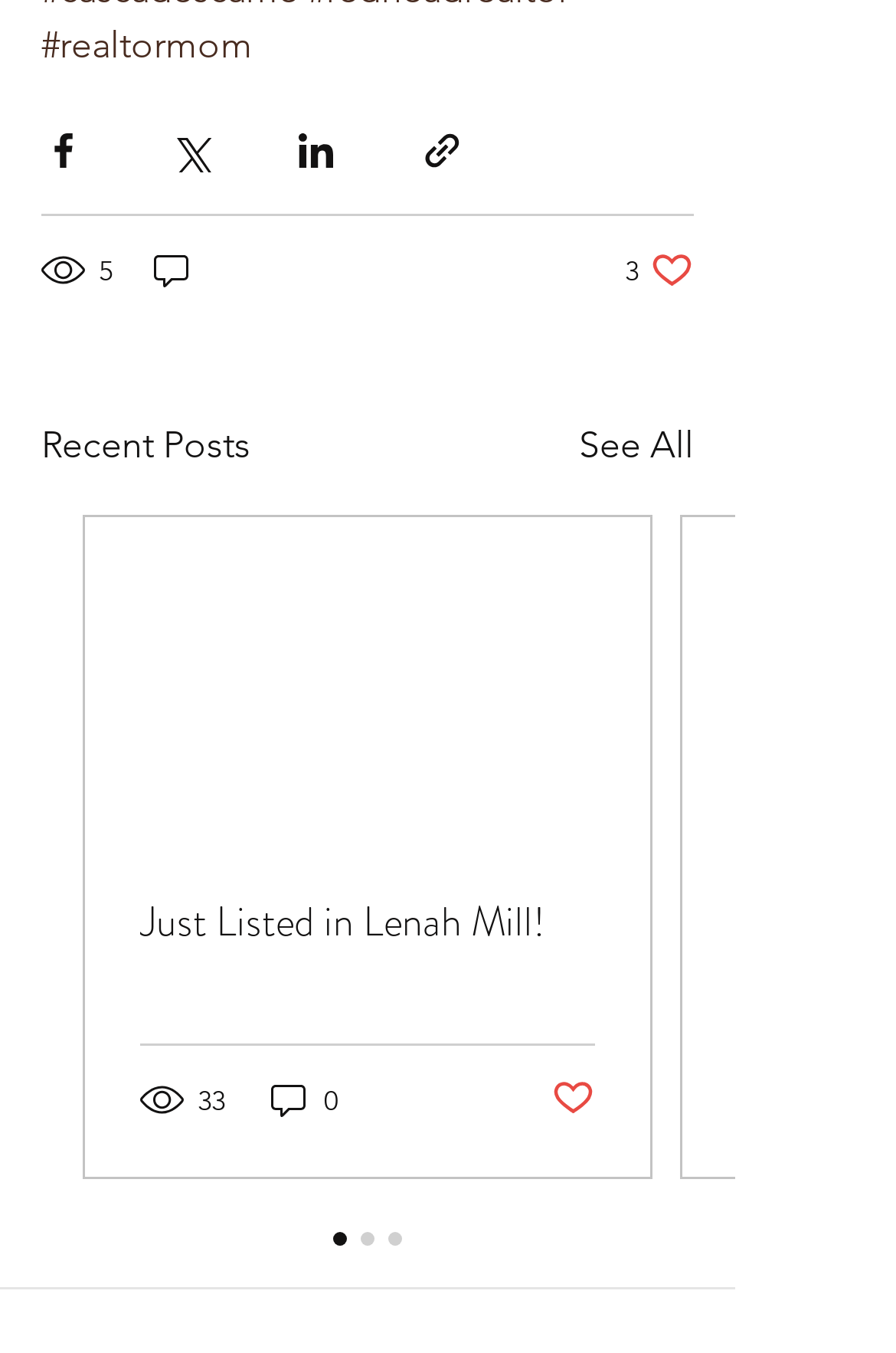How many comments does the first post have?
Refer to the image and answer the question using a single word or phrase.

0 comments